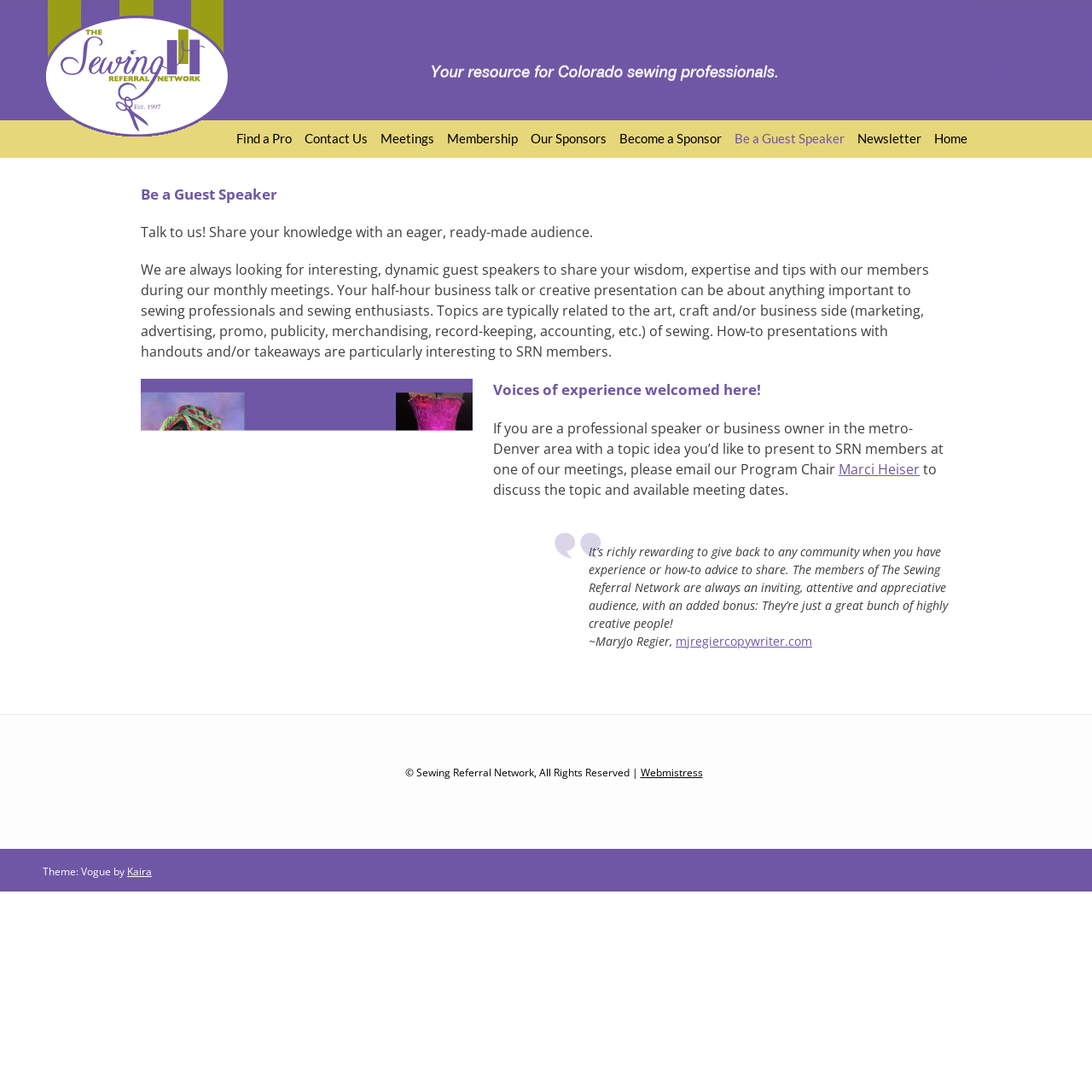Determine the bounding box coordinates for the area that should be clicked to carry out the following instruction: "Click on 'Be a Guest Speaker'".

[0.129, 0.169, 0.254, 0.187]